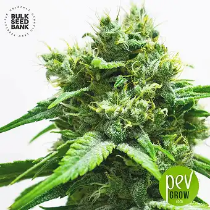What is the brand associated with high-quality cannabis seed products?
From the image, provide a succinct answer in one word or a short phrase.

PEV Grow